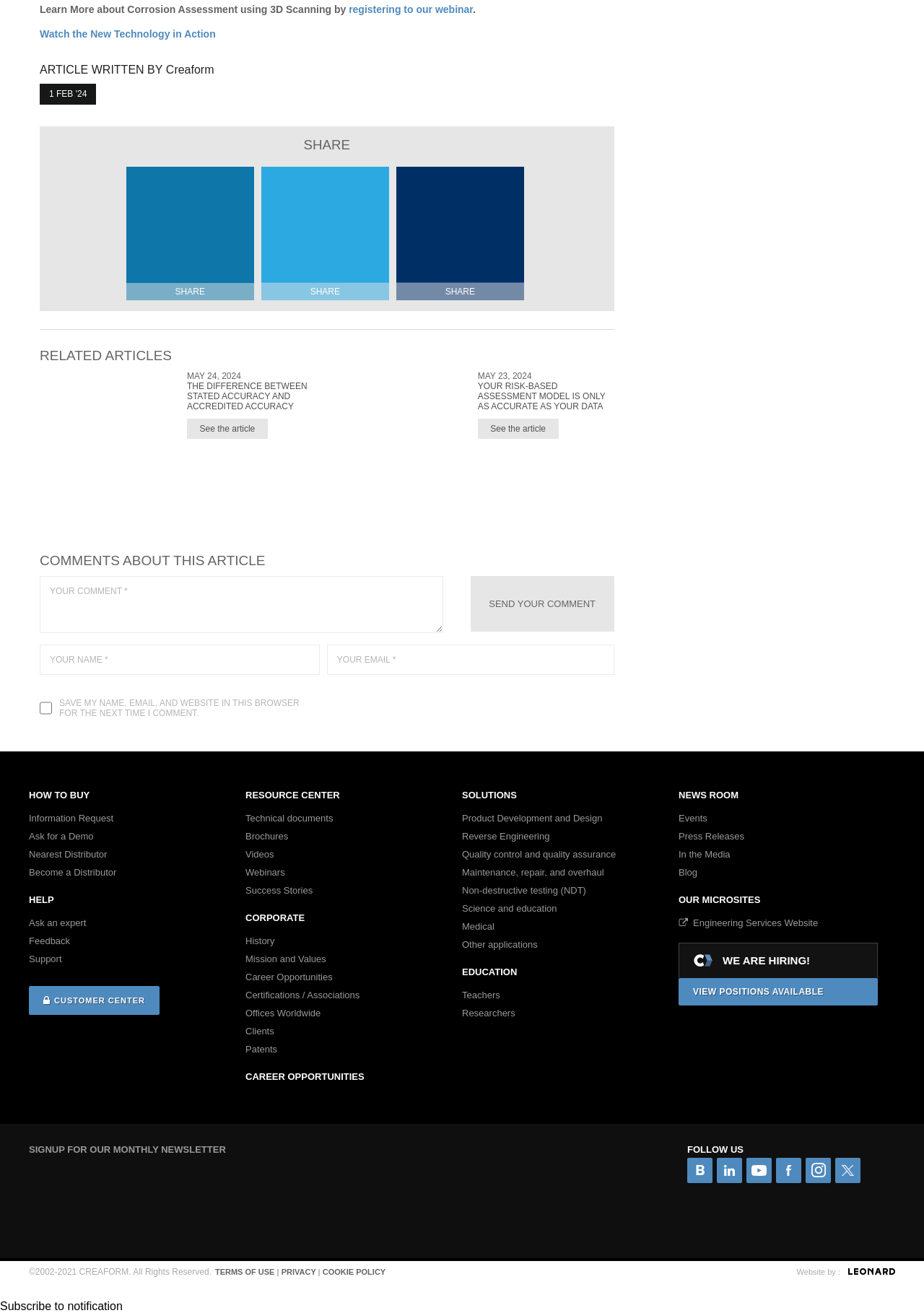Please identify the bounding box coordinates of the element's region that I should click in order to complete the following instruction: "Watch the video 'Watch the New Technology in Action'". The bounding box coordinates consist of four float numbers between 0 and 1, i.e., [left, top, right, bottom].

[0.043, 0.021, 0.233, 0.03]